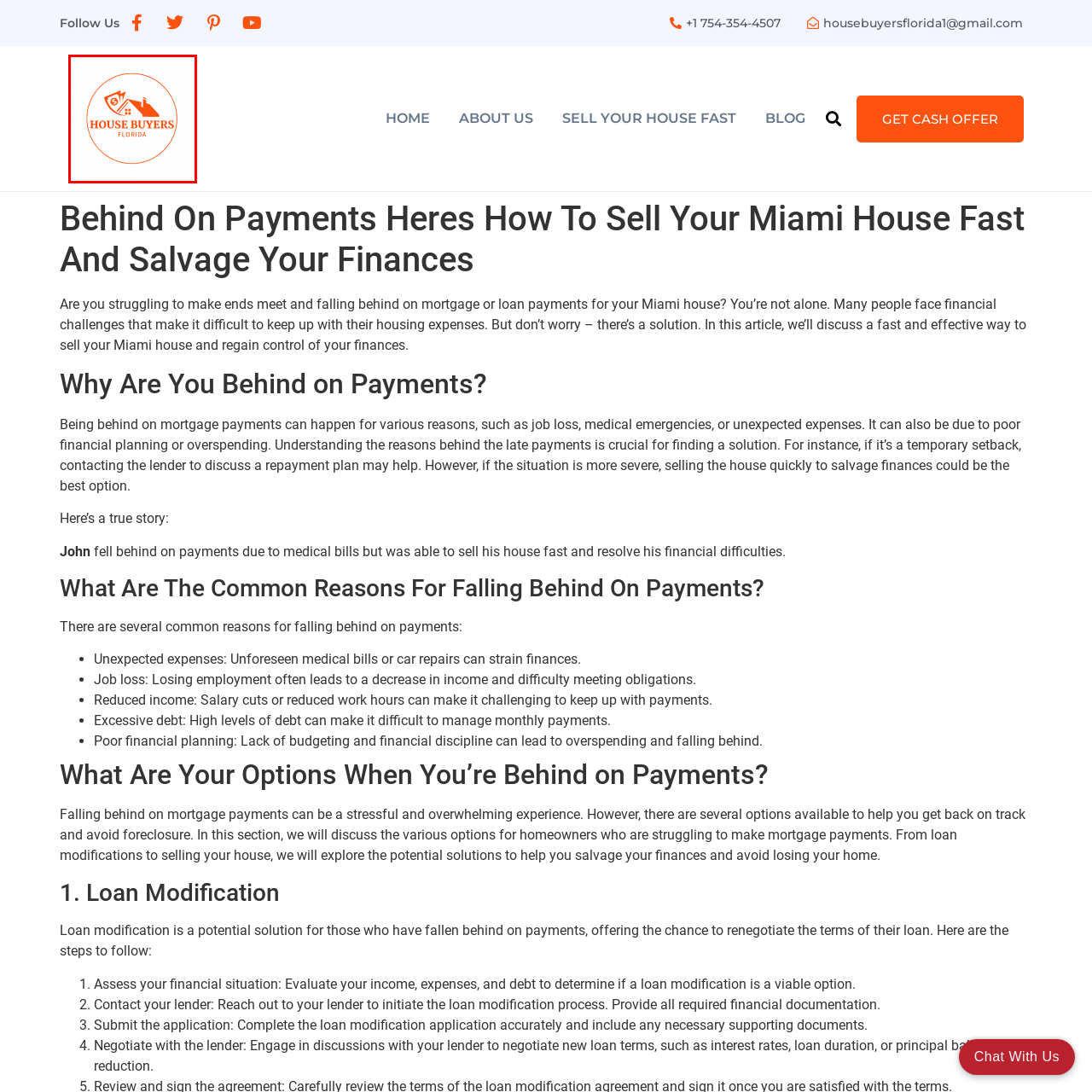Craft a comprehensive description of the image located inside the red boundary.

The image features the logo of "House Buyers Florida," prominently displayed within a circular design. The logo is characterized by a stylized house icon, complete with a roof, chimney, and a dollar sign, symbolizing the financial aspect of real estate transactions. The text "HOUSE BUYERS" is boldly printed above the house icon, while "FLORIDA" is elegantly positioned below it. The overall color scheme is a bright orange, creating a vibrant and eye-catching appearance that conveys a sense of trust and professionalism in the real estate market. This logo represents a company dedicated to assisting homeowners in Florida, particularly those facing financial challenges, by offering quick and effective solutions for selling their properties.